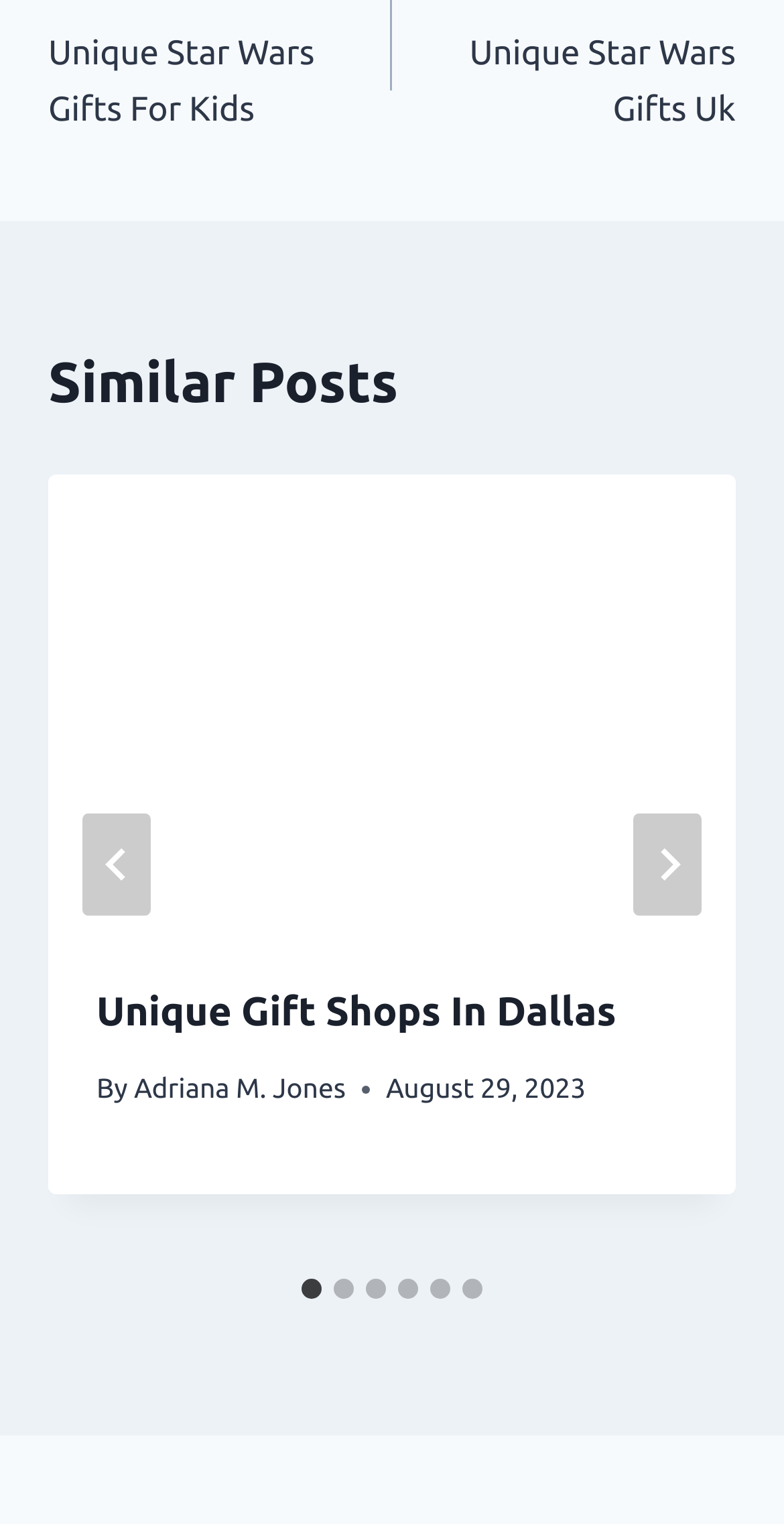Please specify the bounding box coordinates of the clickable region to carry out the following instruction: "Select slide 2". The coordinates should be four float numbers between 0 and 1, in the format [left, top, right, bottom].

[0.426, 0.839, 0.451, 0.852]